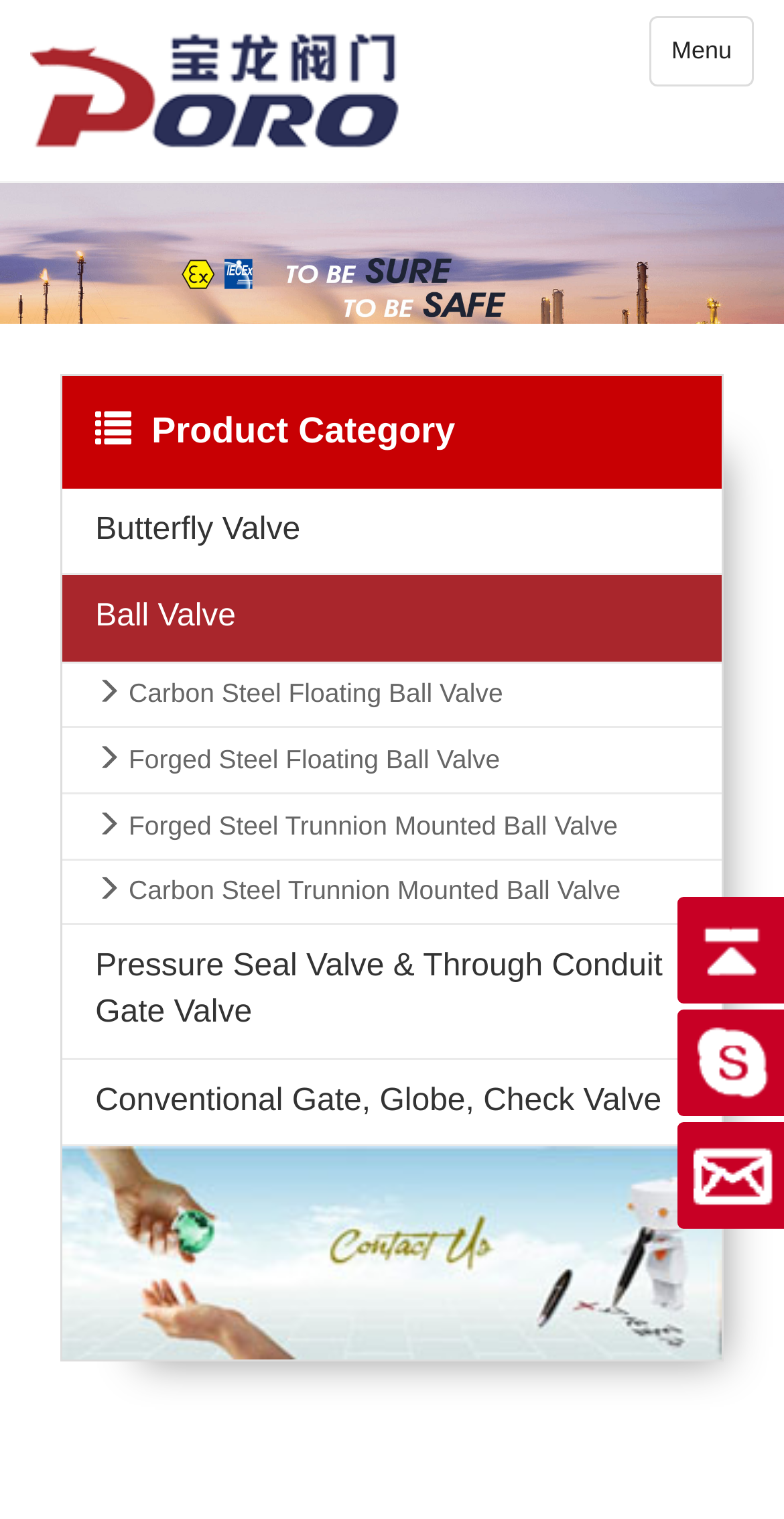Please provide a comprehensive response to the question below by analyzing the image: 
What is the last product category listed?

The product categories are listed below the 'Product Category' heading. The last link listed is 'Conventional Gate, Globe, Check Valve', which is the last product category.